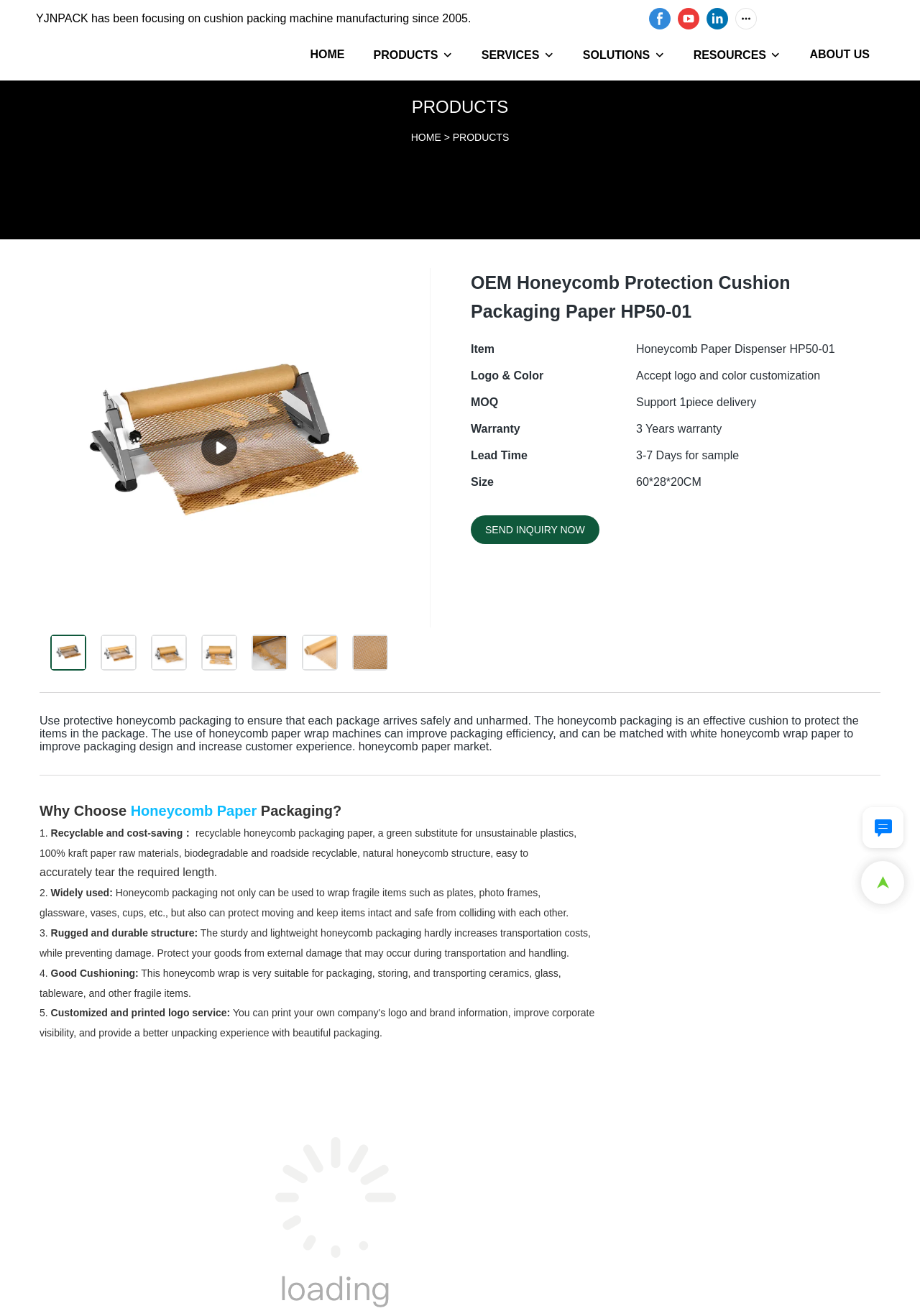Please identify the bounding box coordinates of the element on the webpage that should be clicked to follow this instruction: "Click on the 'HOME' link". The bounding box coordinates should be given as four float numbers between 0 and 1, formatted as [left, top, right, bottom].

[0.337, 0.034, 0.375, 0.048]